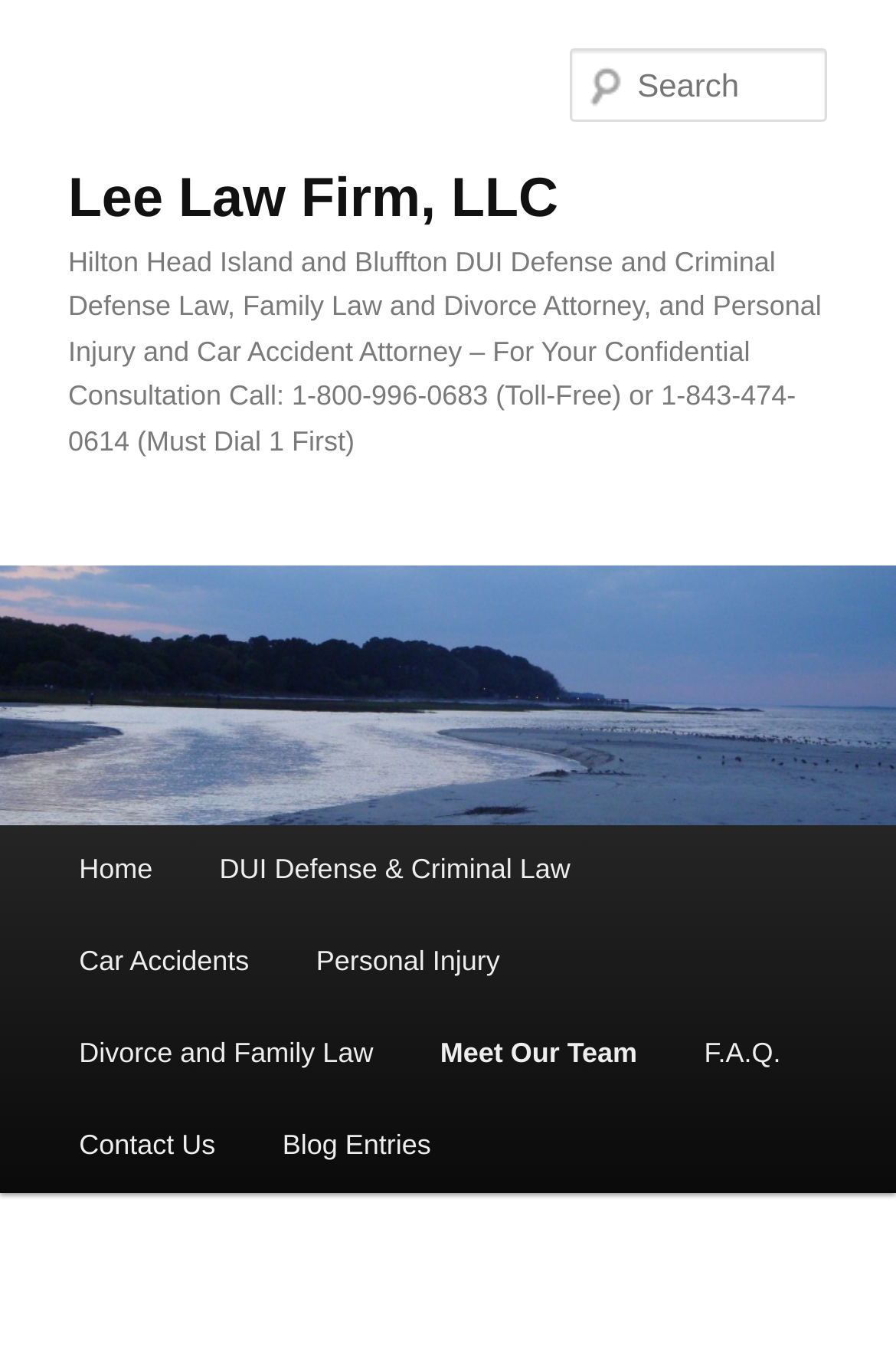Provide the bounding box coordinates of the HTML element this sentence describes: "F.A.Q.". The bounding box coordinates consist of four float numbers between 0 and 1, i.e., [left, top, right, bottom].

[0.749, 0.743, 0.909, 0.811]